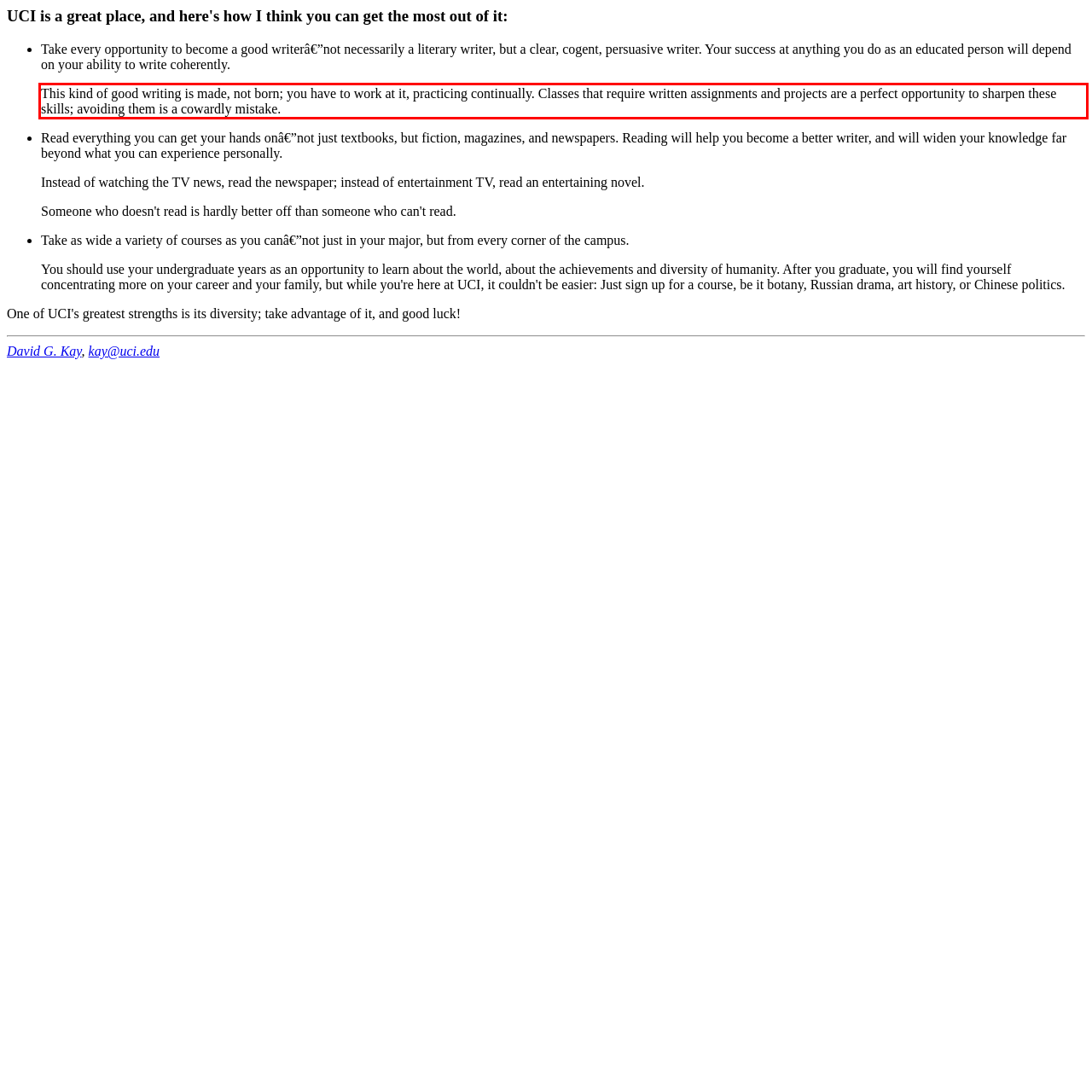Please perform OCR on the text within the red rectangle in the webpage screenshot and return the text content.

This kind of good writing is made, not born; you have to work at it, practicing continually. Classes that require written assignments and projects are a perfect opportunity to sharpen these skills; avoiding them is a cowardly mistake.